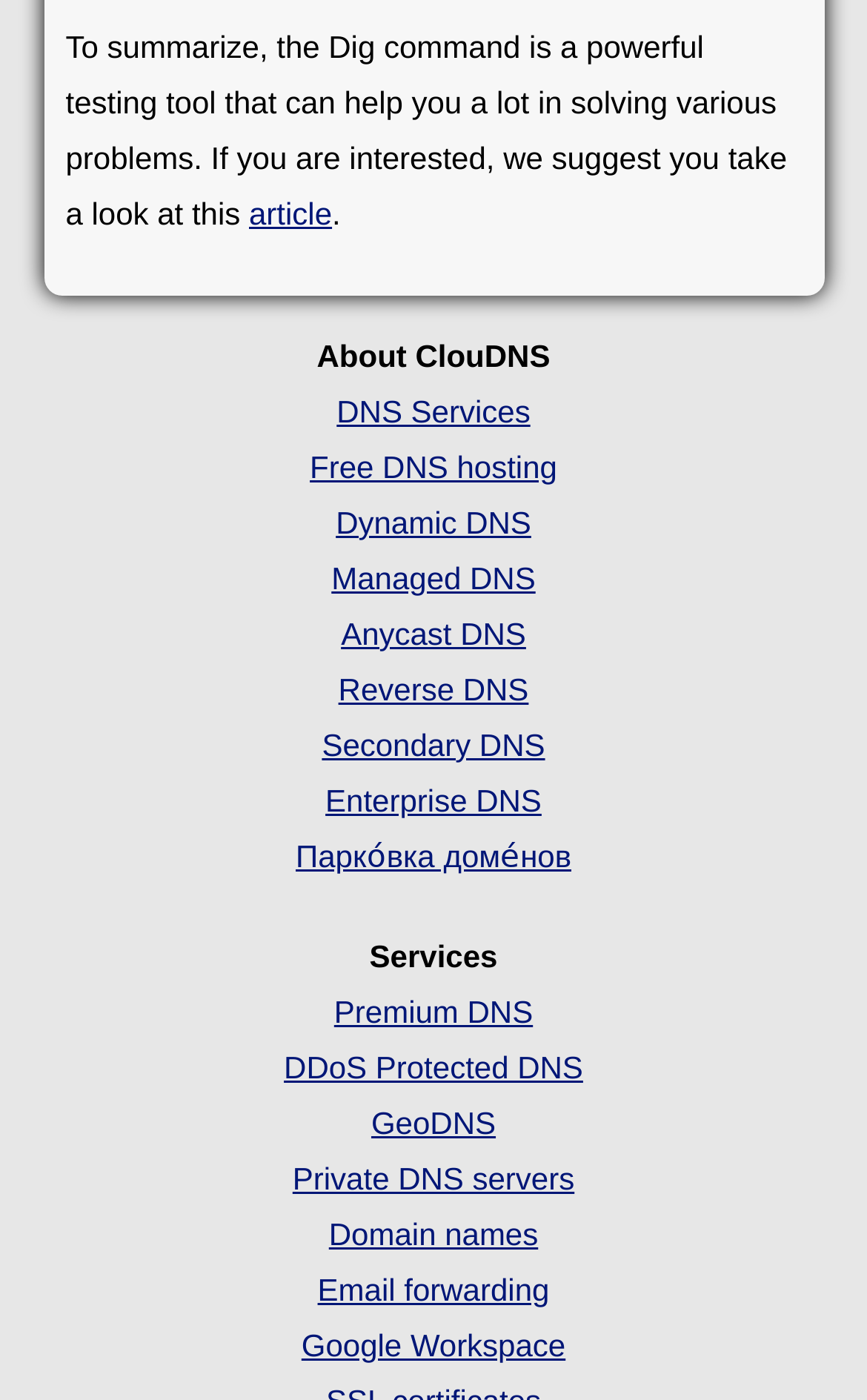Please specify the bounding box coordinates of the region to click in order to perform the following instruction: "Read the article".

[0.287, 0.14, 0.383, 0.165]